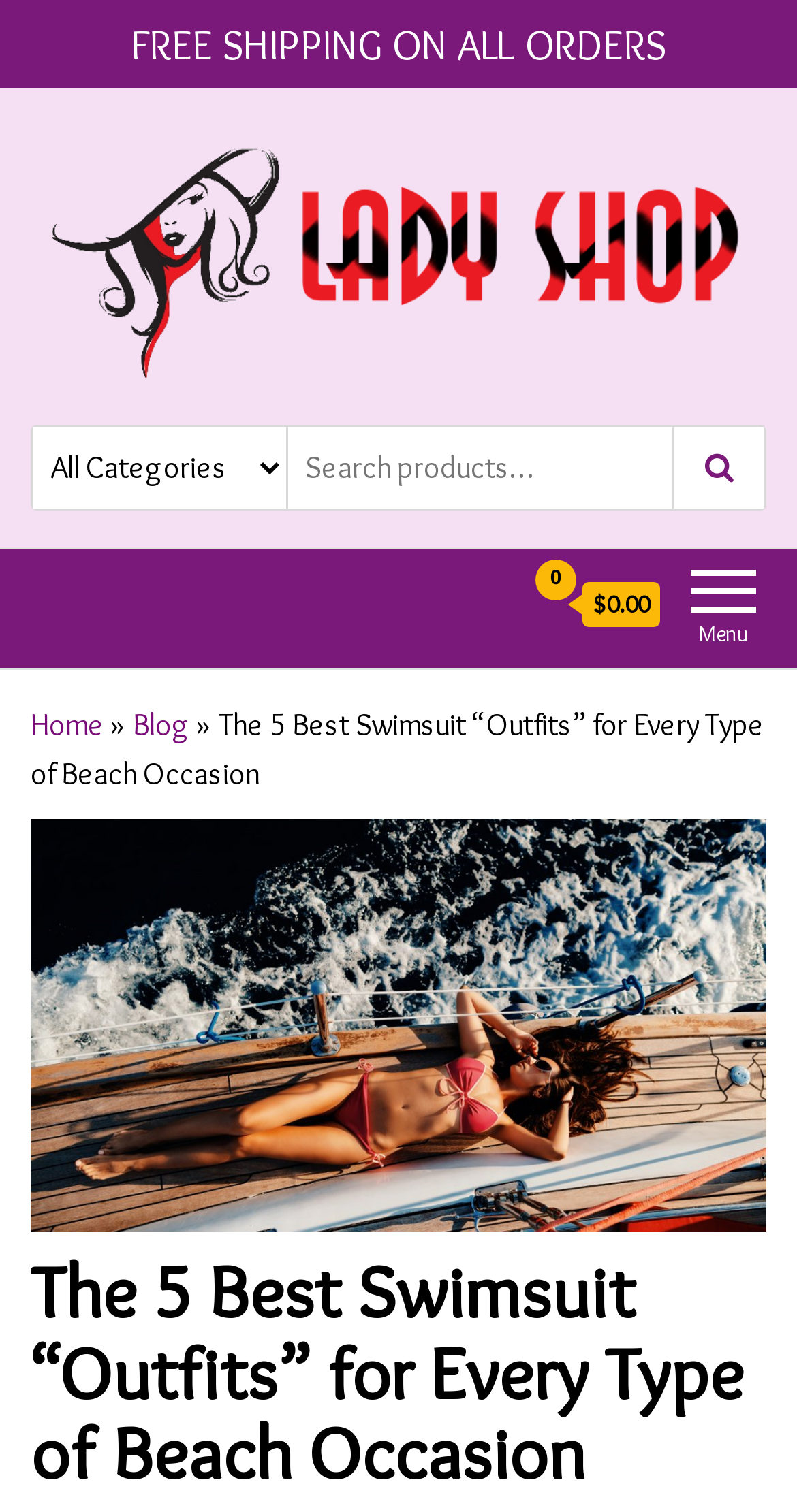Please locate and retrieve the main header text of the webpage.

The 5 Best Swimsuit “Outfits” for Every Type of Beach Occasion